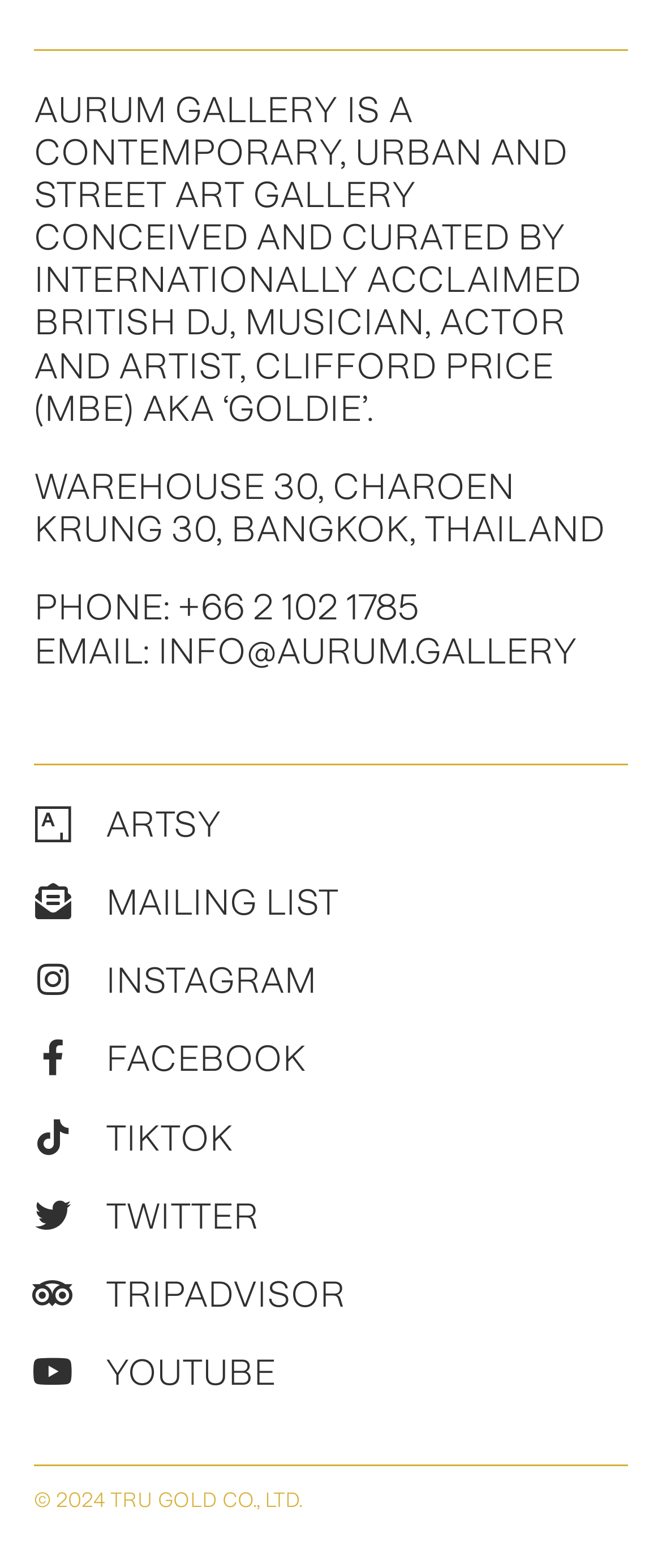Pinpoint the bounding box coordinates of the clickable area needed to execute the instruction: "Send an email to Aurum Gallery". The coordinates should be specified as four float numbers between 0 and 1, i.e., [left, top, right, bottom].

[0.238, 0.401, 0.872, 0.428]